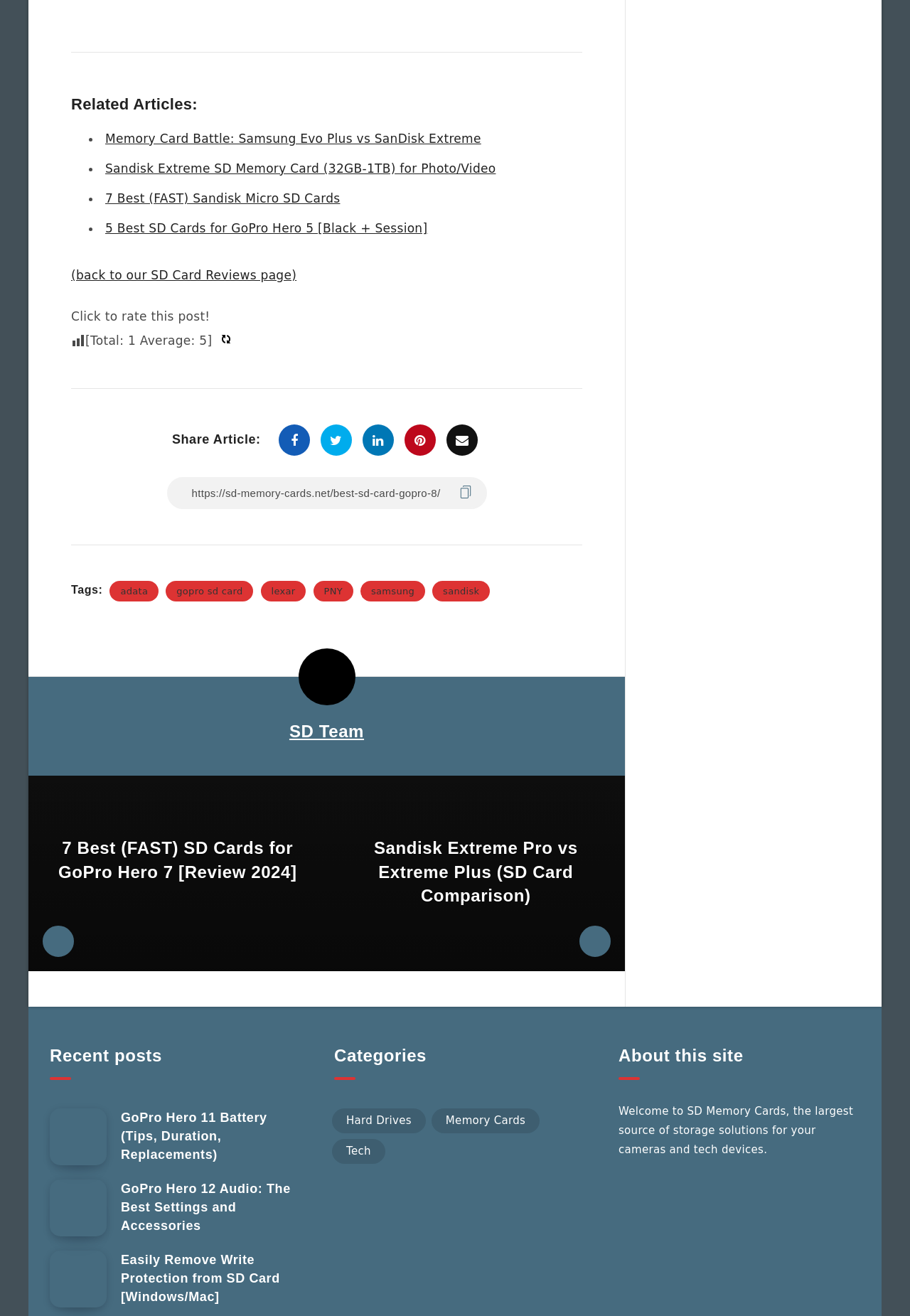What is the name of the website according to the static text?
Ensure your answer is thorough and detailed.

This question can be answered by looking at the static text 'Welcome to SD Memory Cards' and understanding that it is the name of the website.